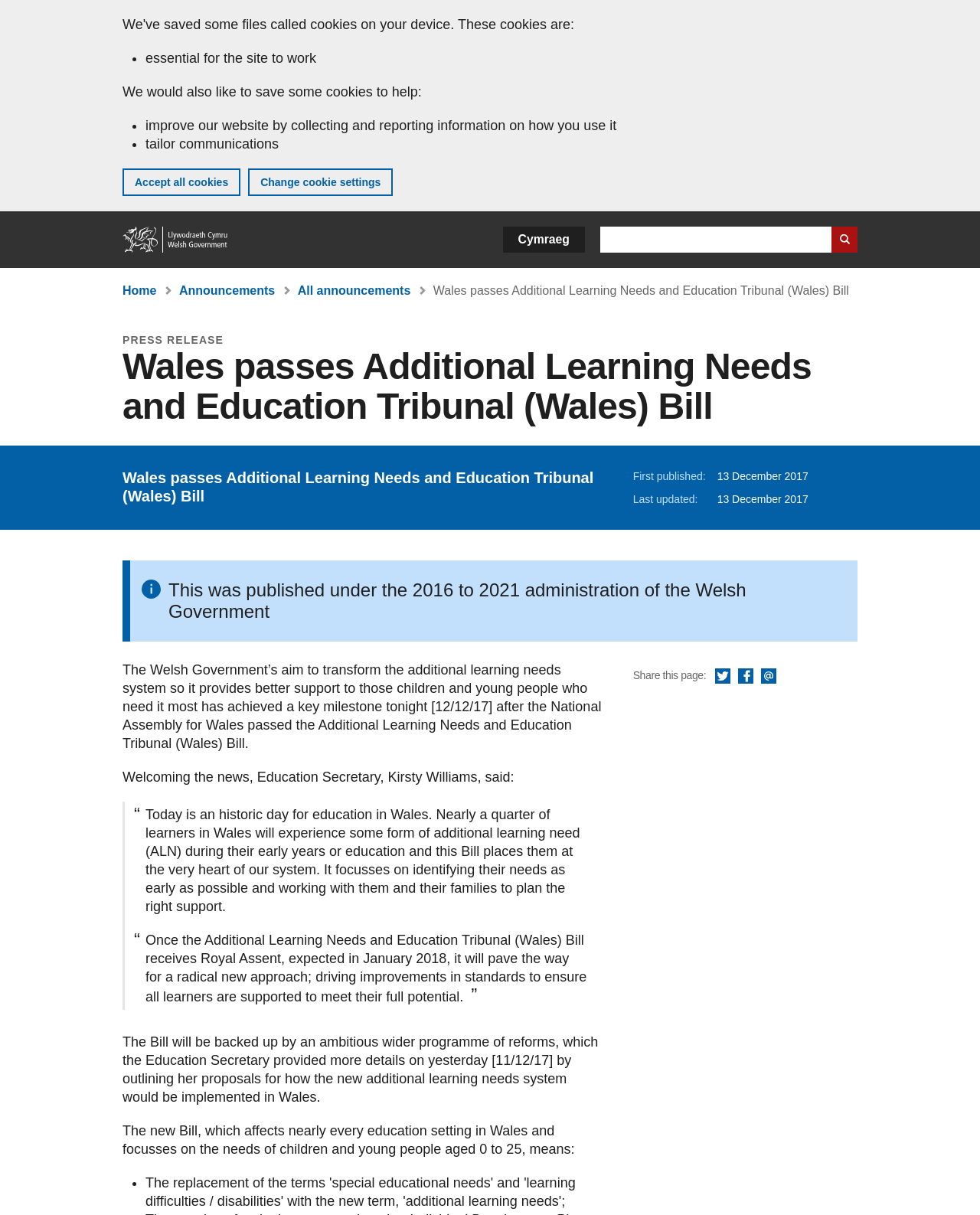What is the purpose of the cookies on this website?
Please provide a comprehensive answer to the question based on the webpage screenshot.

Based on the cookie banner, it is stated that some cookies are essential for the site to work, which implies that they are necessary for the website to function properly.